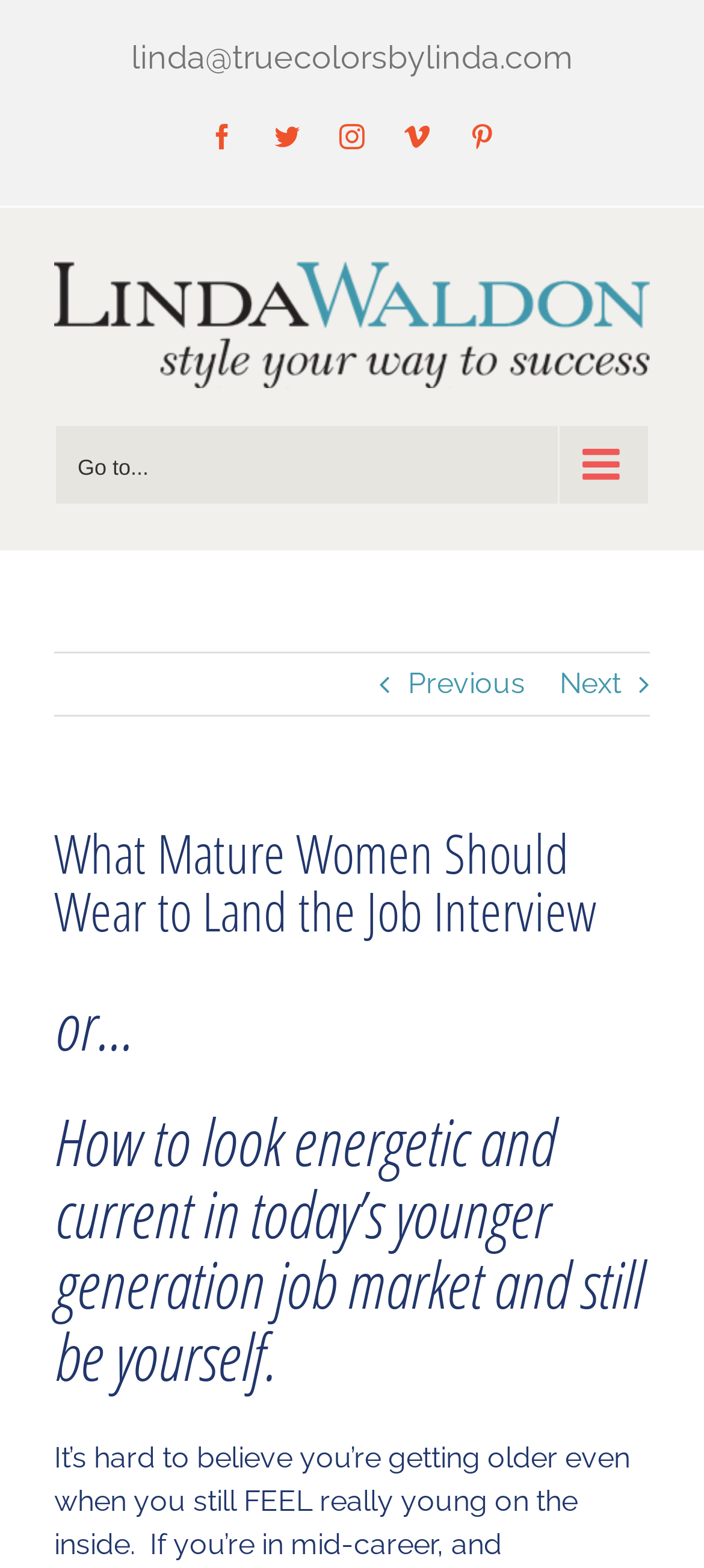What is the logo of the website?
Provide a comprehensive and detailed answer to the question.

I found the logo by looking at the image element with the text 'True Colors By Linda Logo' and its corresponding link element with the same text.